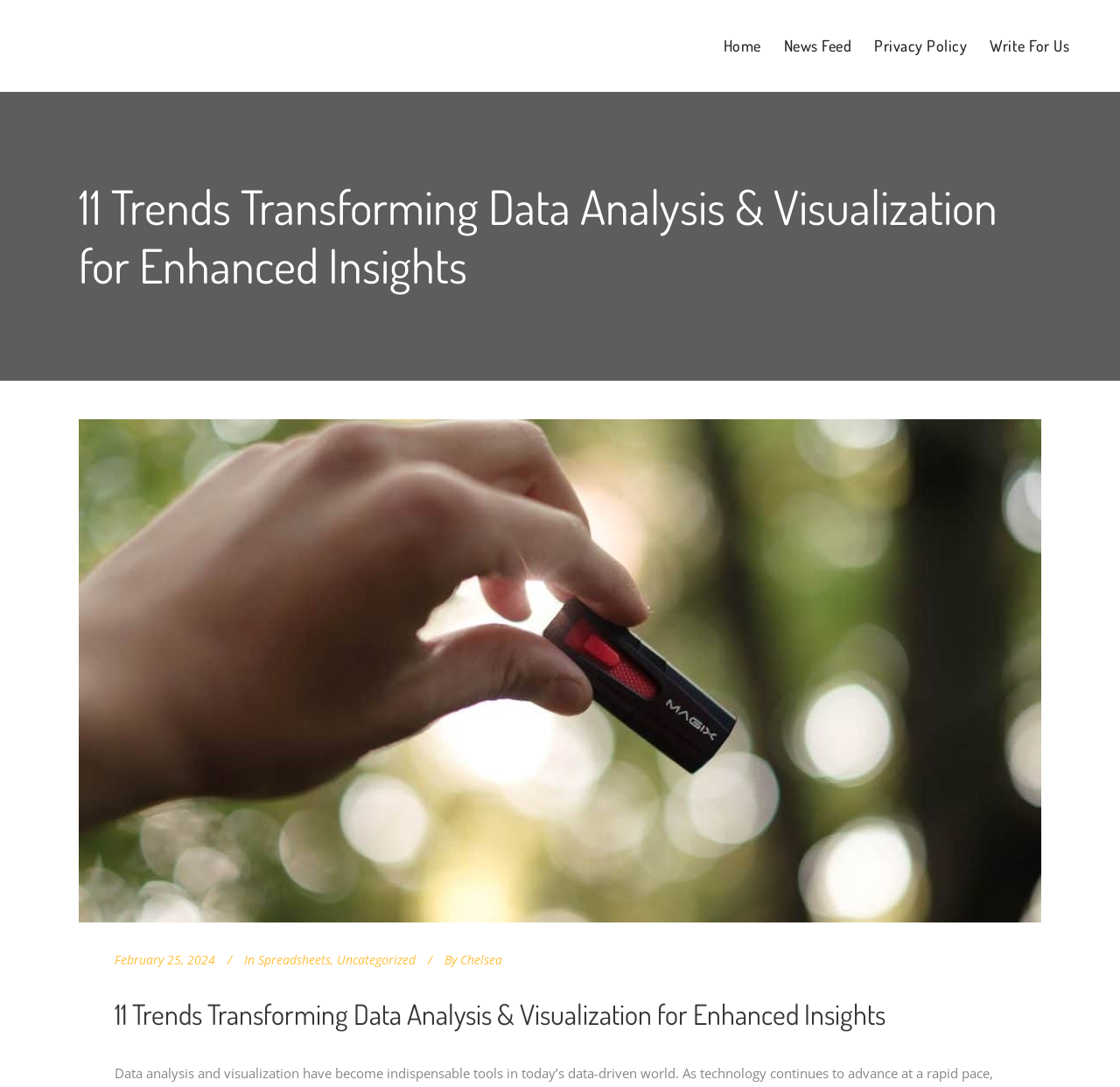How many headings are on the webpage?
Based on the visual information, provide a detailed and comprehensive answer.

I counted the number of heading elements on the webpage and found that there are two headings with the same text '11 Trends Transforming Data Analysis & Visualization for Enhanced Insights'.